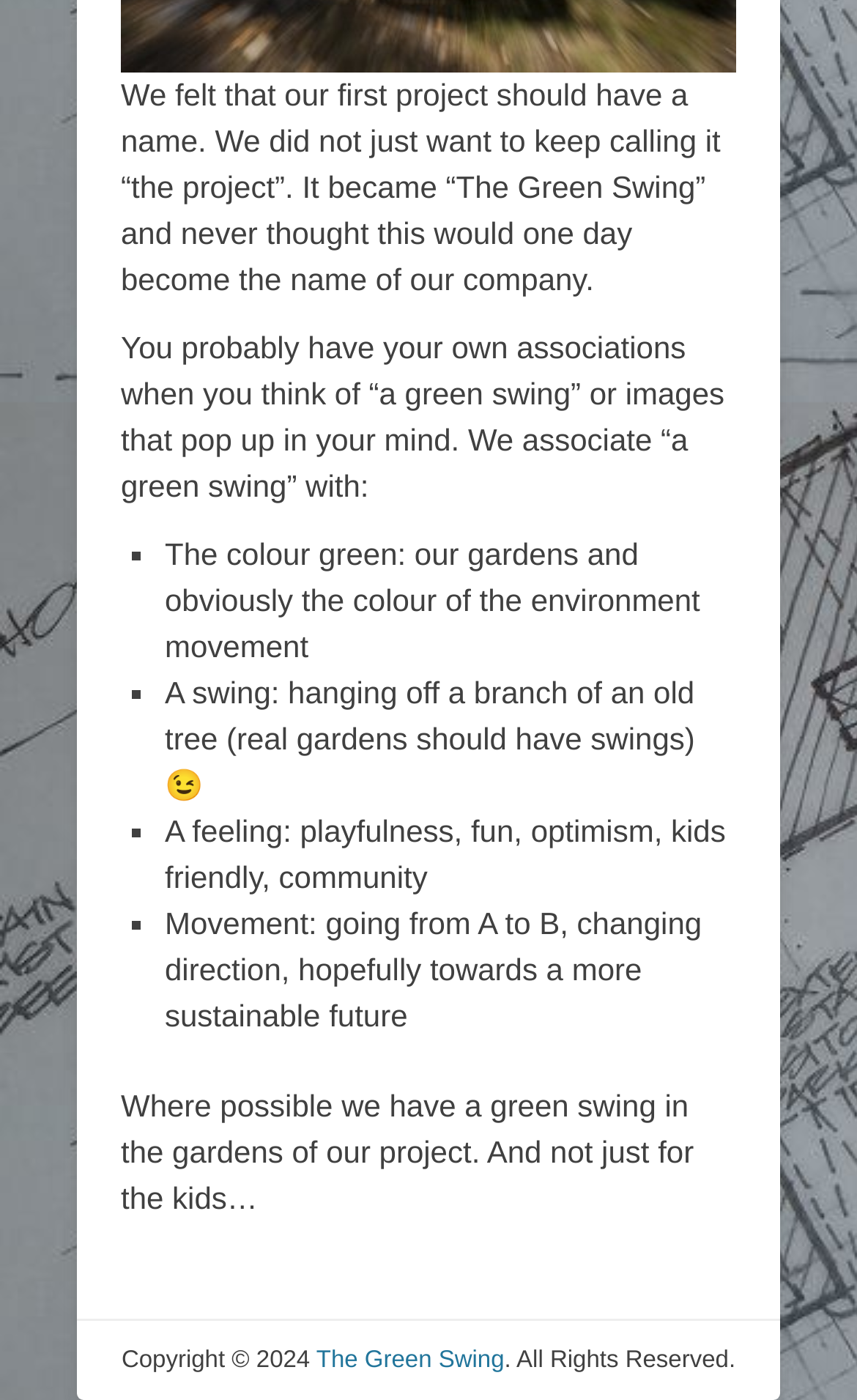Based on the element description The Green Swing, identify the bounding box coordinates for the UI element. The coordinates should be in the format (top-left x, top-left y, bottom-right x, bottom-right y) and within the 0 to 1 range.

[0.369, 0.962, 0.589, 0.981]